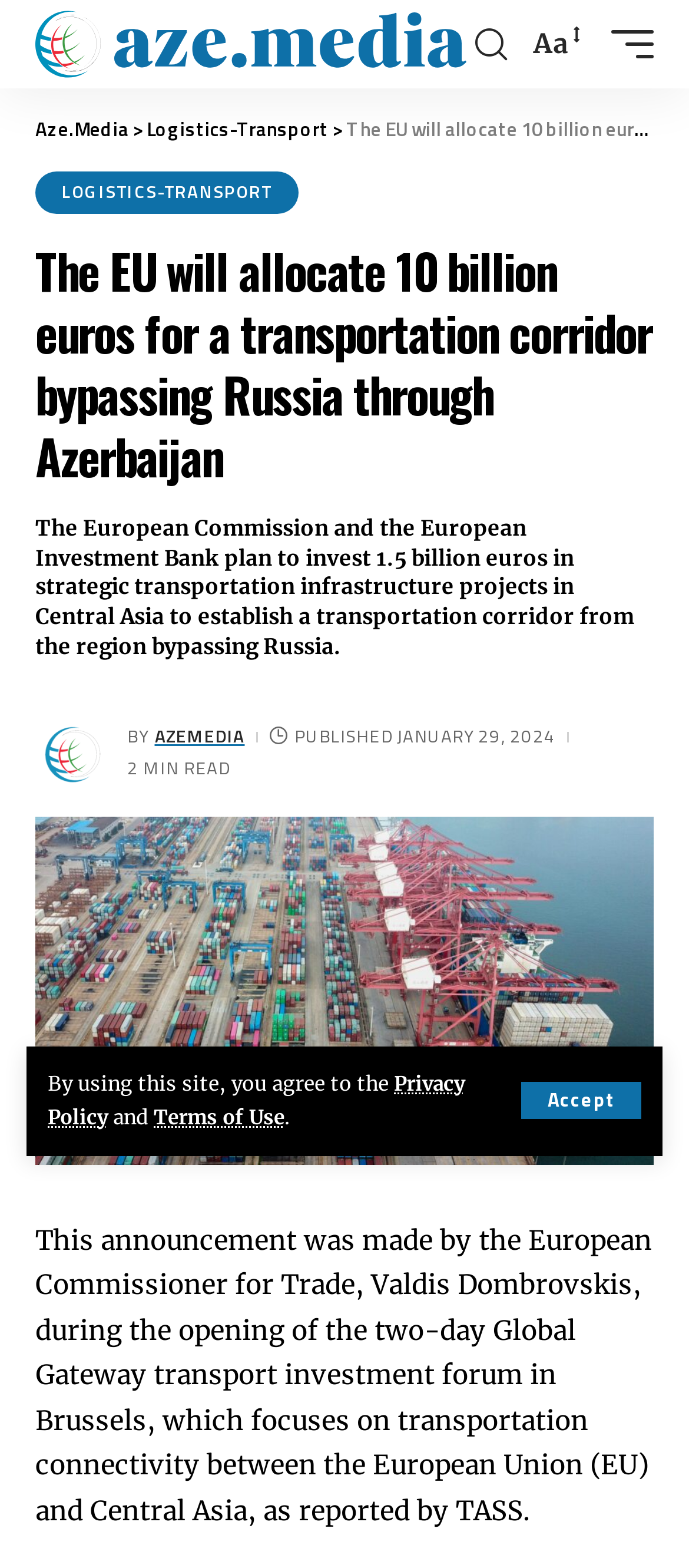Respond to the question below with a single word or phrase:
How much will the EU allocate for a transportation corridor?

10 billion euros